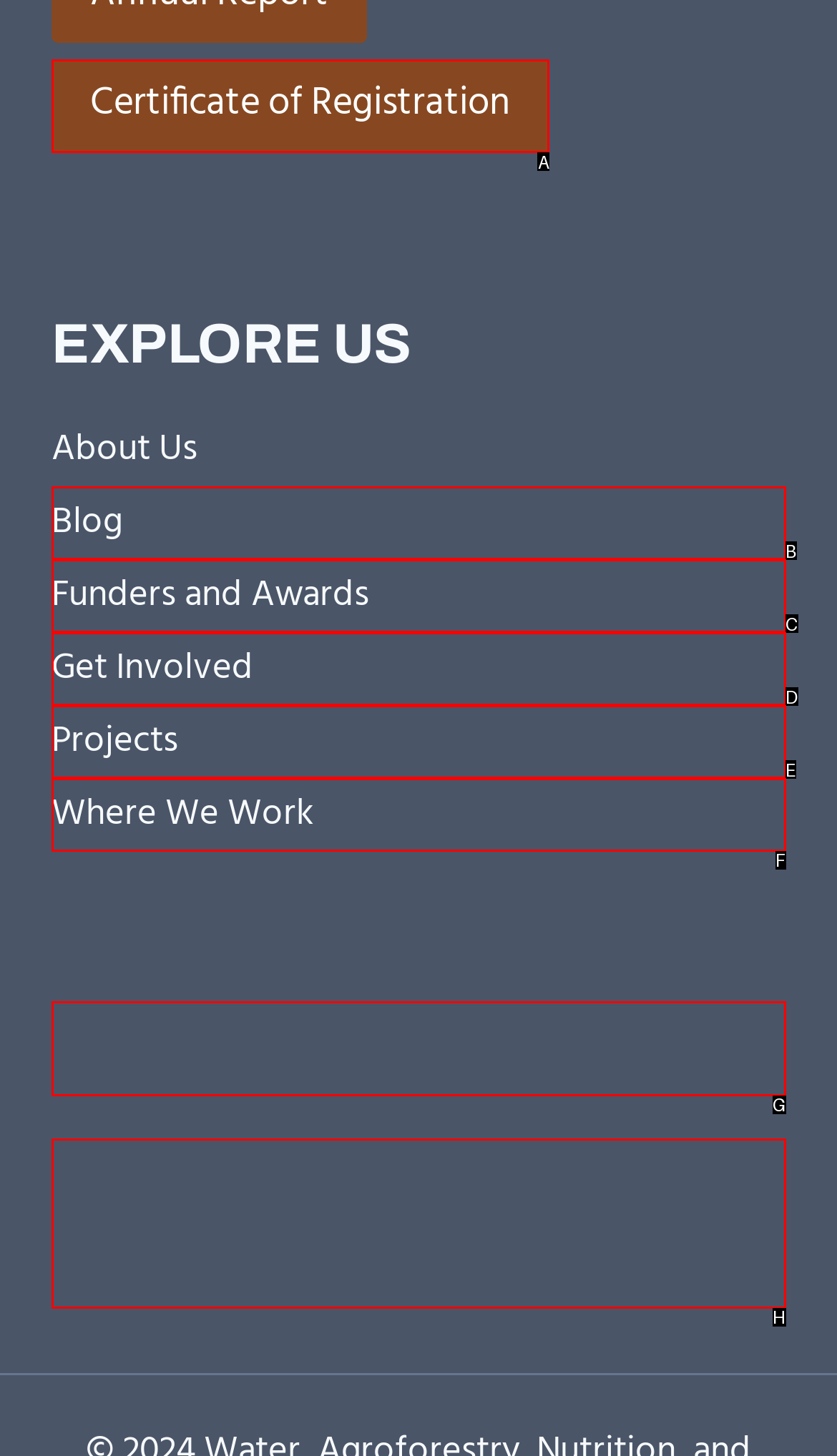Select the appropriate bounding box to fulfill the task: Click on Certificate of Registration Respond with the corresponding letter from the choices provided.

A